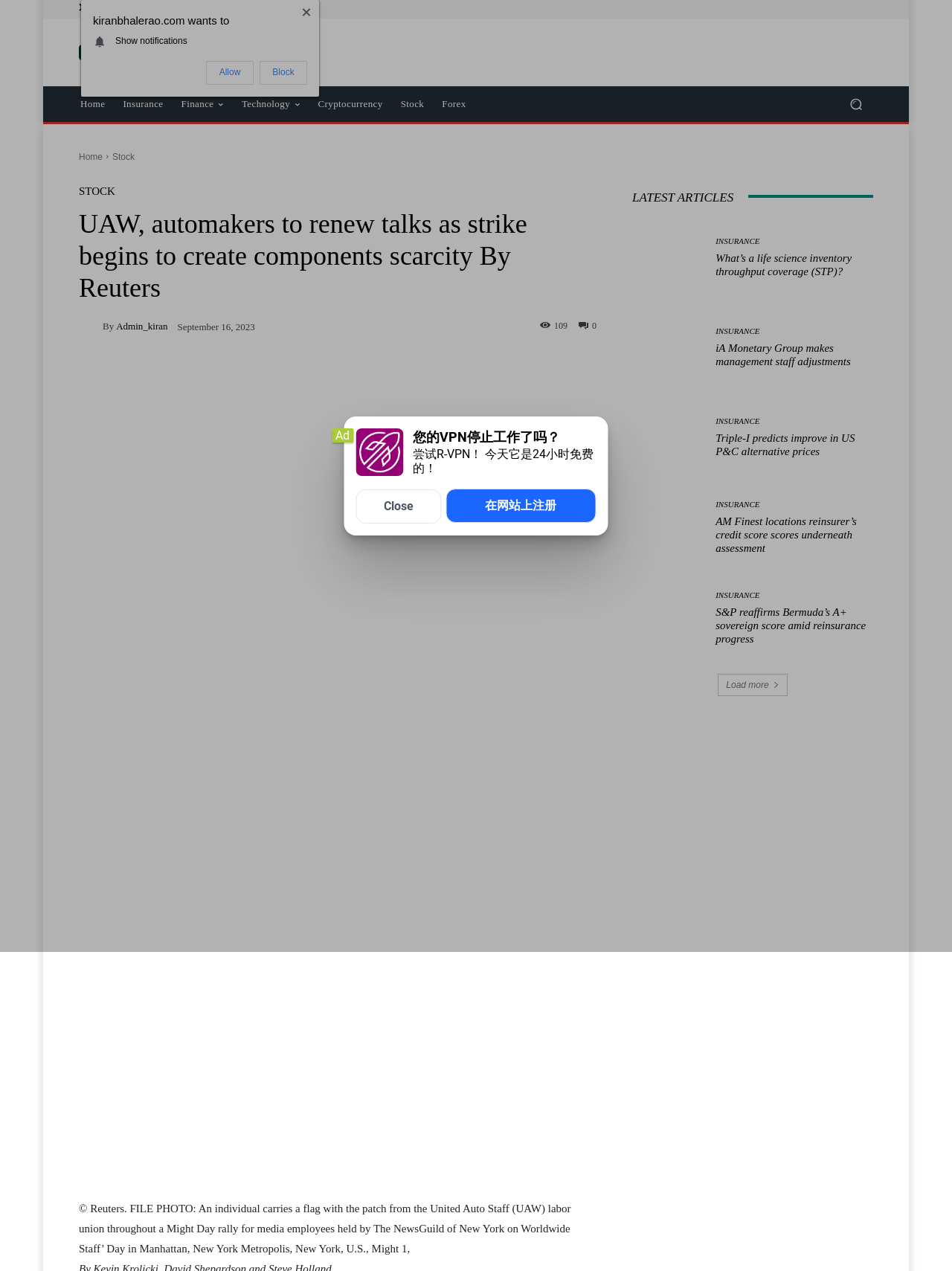Please locate the bounding box coordinates for the element that should be clicked to achieve the following instruction: "Go to 'Home' page". Ensure the coordinates are given as four float numbers between 0 and 1, i.e., [left, top, right, bottom].

[0.075, 0.068, 0.12, 0.096]